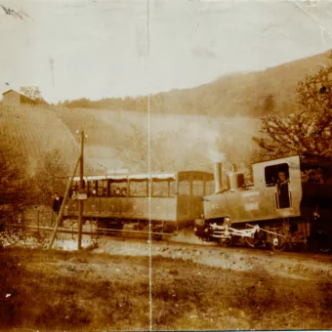What is the characteristic of the locomotive's design?
Kindly give a detailed and elaborate answer to the question.

The caption describes the locomotive as having a classic design, suggesting that its design is traditional and typical of steam locomotives from a bygone era.